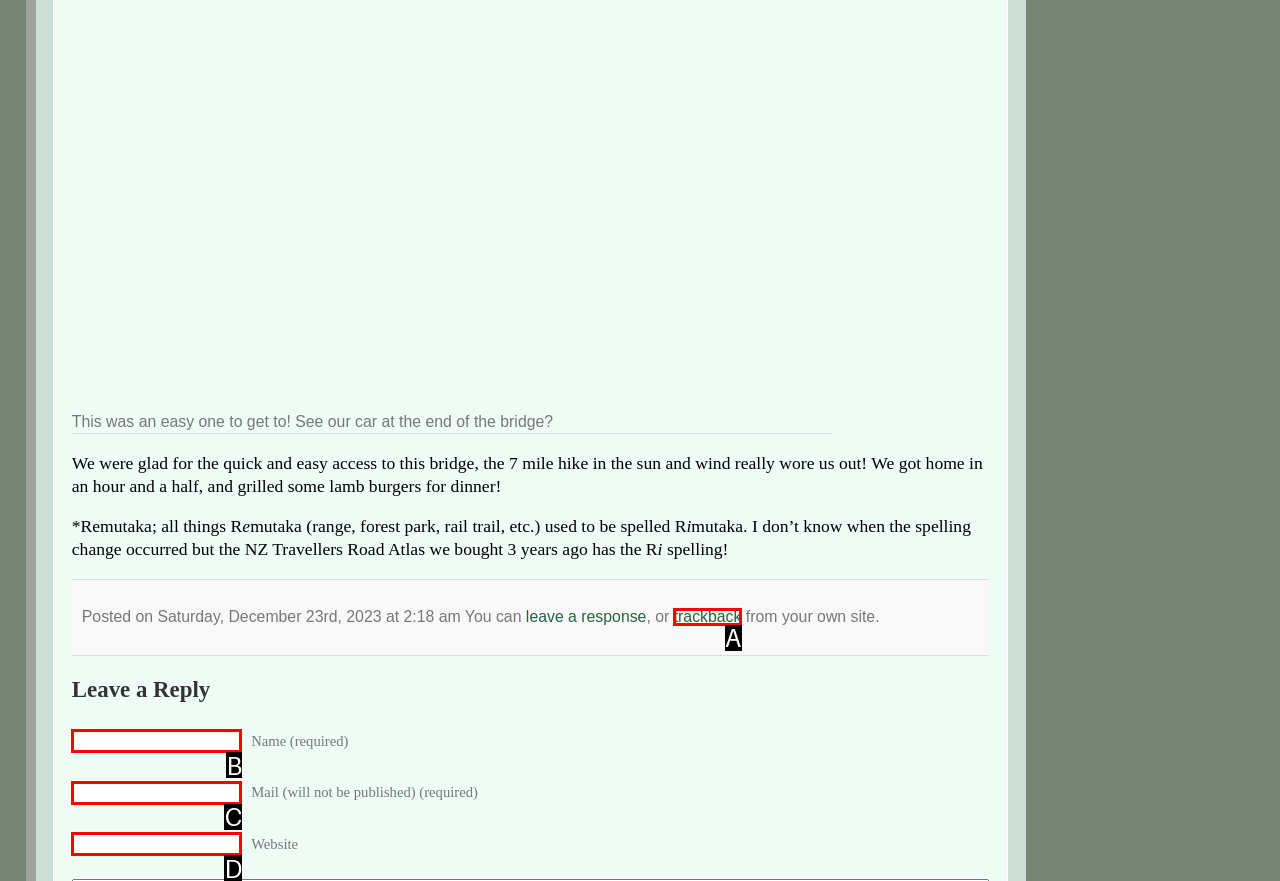Identify the option that corresponds to the given description: trackback. Reply with the letter of the chosen option directly.

A